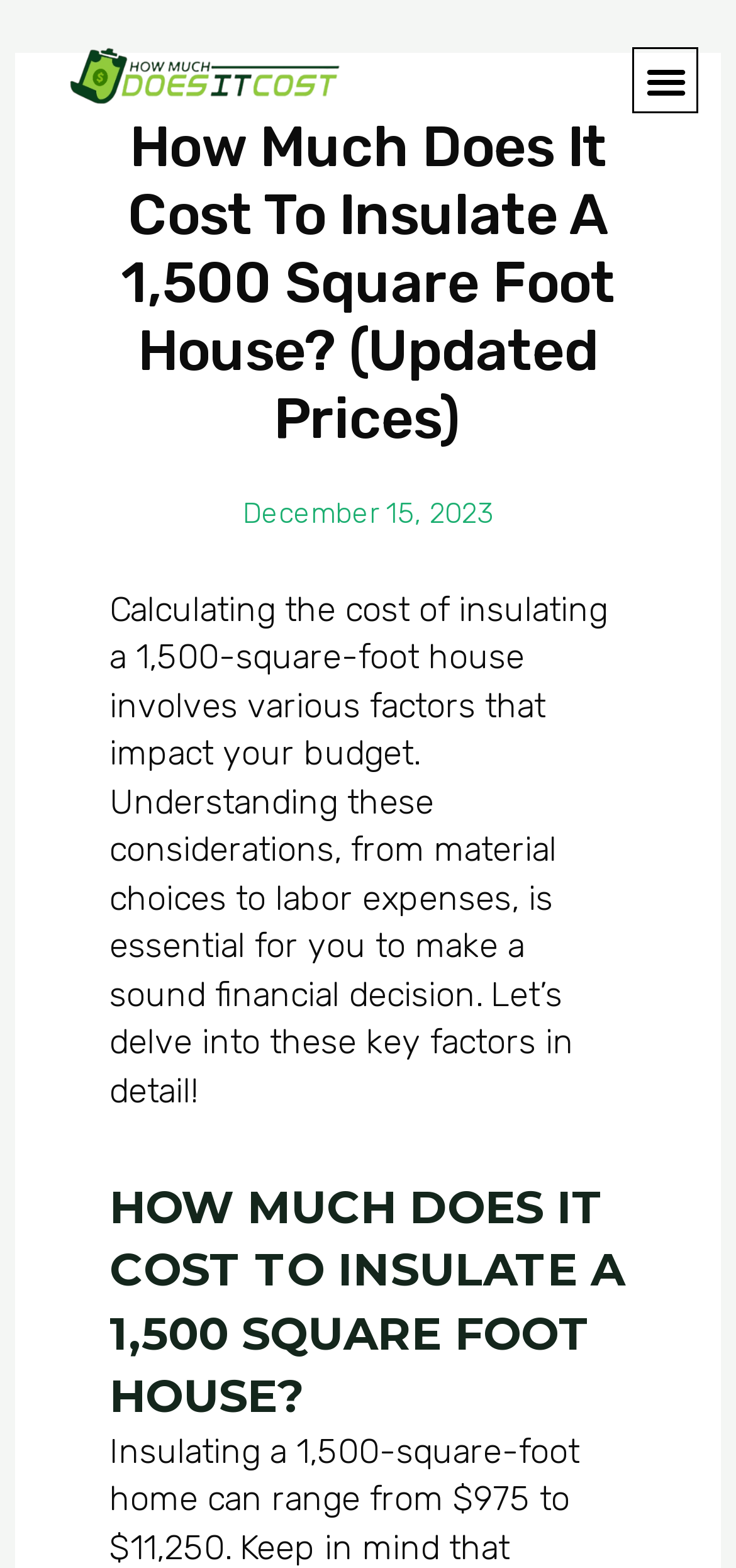Examine the image and give a thorough answer to the following question:
What is the purpose of the menu toggle button?

The menu toggle button is a button element with the text 'Menu Toggle' and its expanded property is set to False, indicating that it is used to expand or collapse the menu when clicked.